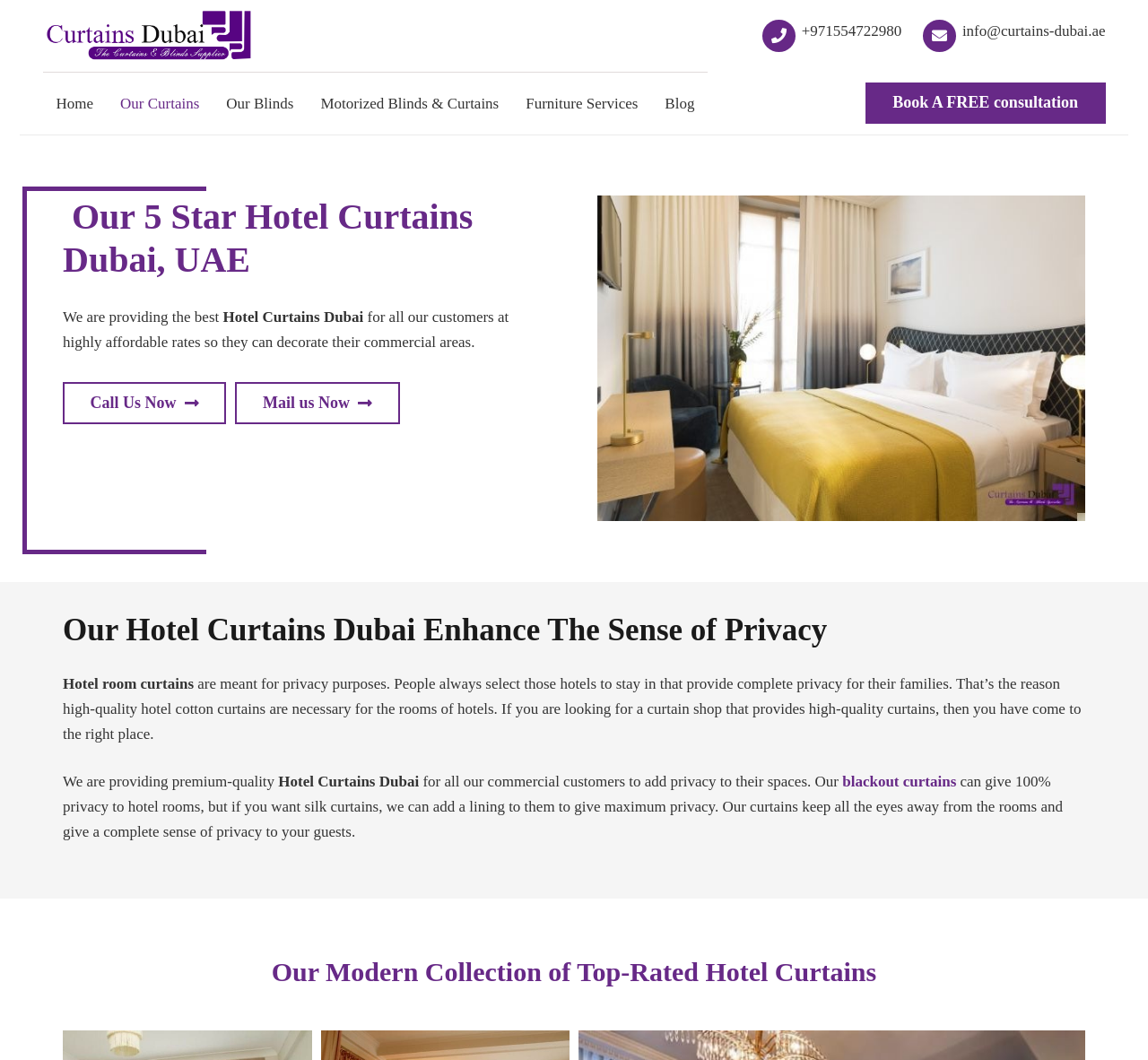Give an in-depth explanation of the webpage layout and content.

The webpage is about Hotel Curtains Dubai, a company that provides luxurious and heavy-duty commercial curtains. At the top left corner, there is a logo of the company, accompanied by a link. On the top right corner, there are contact information links, including a phone number and an email address.

Below the top section, there is a navigation menu with links to different pages, such as Home, Our Curtains, Our Blinds, Motorized Blinds & Curtains, Furniture Services, and Blog.

The main content of the webpage starts with a heading that reads "Our 5 Star Hotel Curtains Dubai, UAE". Below the heading, there is a brief introduction to the company, stating that they provide the best services to their customers at affordable rates.

On the left side, there are two call-to-action links, "Call Us Now" and "Mail us Now", which encourage visitors to take action. On the right side, there is a large image of classic hotel curtains.

The webpage then discusses the importance of hotel curtains for privacy purposes. There are several paragraphs of text explaining how hotel room curtains can provide complete privacy for guests, and how the company provides premium-quality hotel curtains to commercial customers.

The text also mentions that the company's blackout curtains can give 100% privacy to hotel rooms, and that they can add a lining to silk curtains to provide maximum privacy. The webpage concludes with a heading that reads "Our Modern Collection of Top-Rated Hotel Curtains", but there is no further information or images provided below this heading.